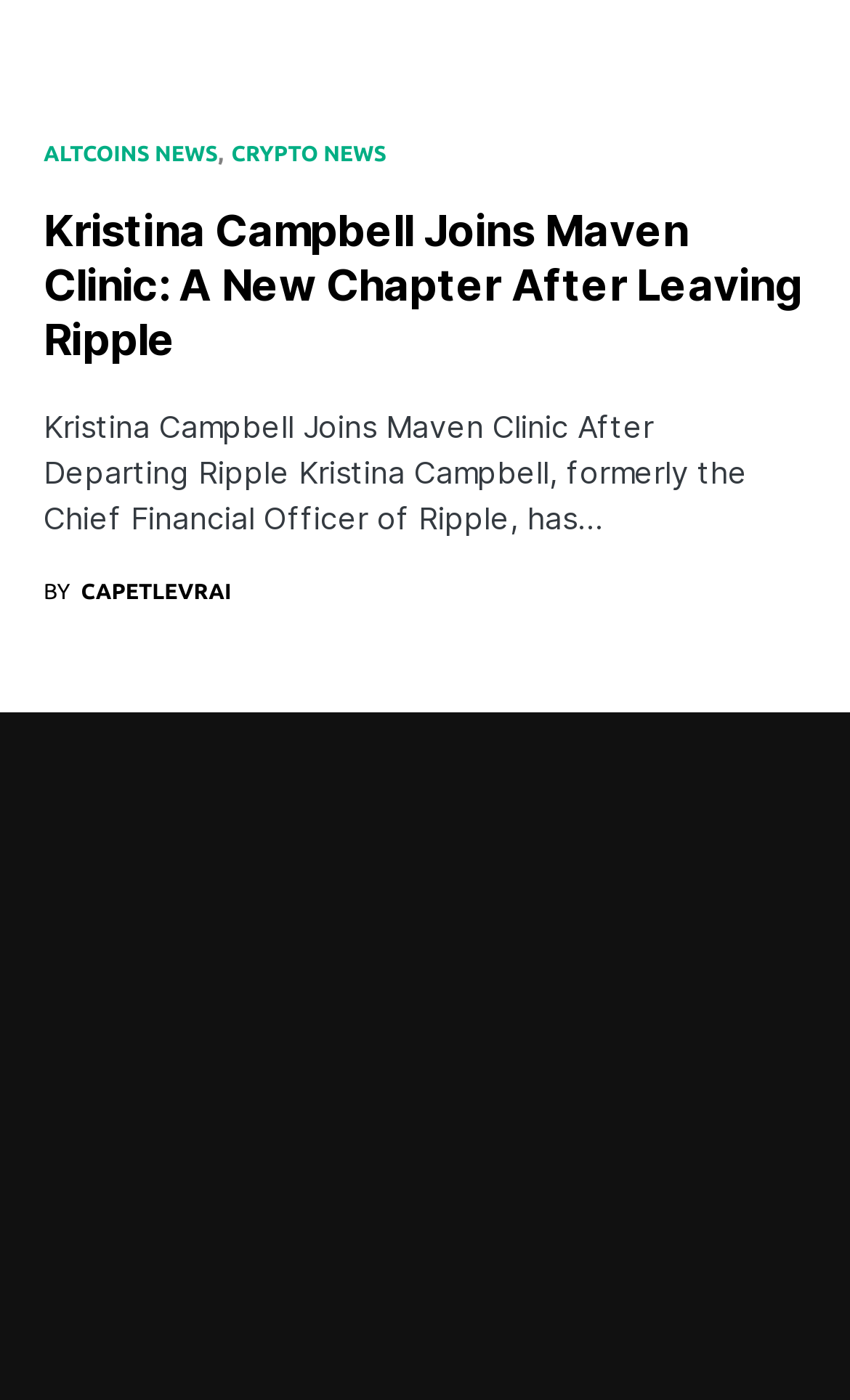Specify the bounding box coordinates of the area to click in order to follow the given instruction: "Read news about Kristina Campbell joining Maven Clinic."

[0.051, 0.147, 0.944, 0.262]